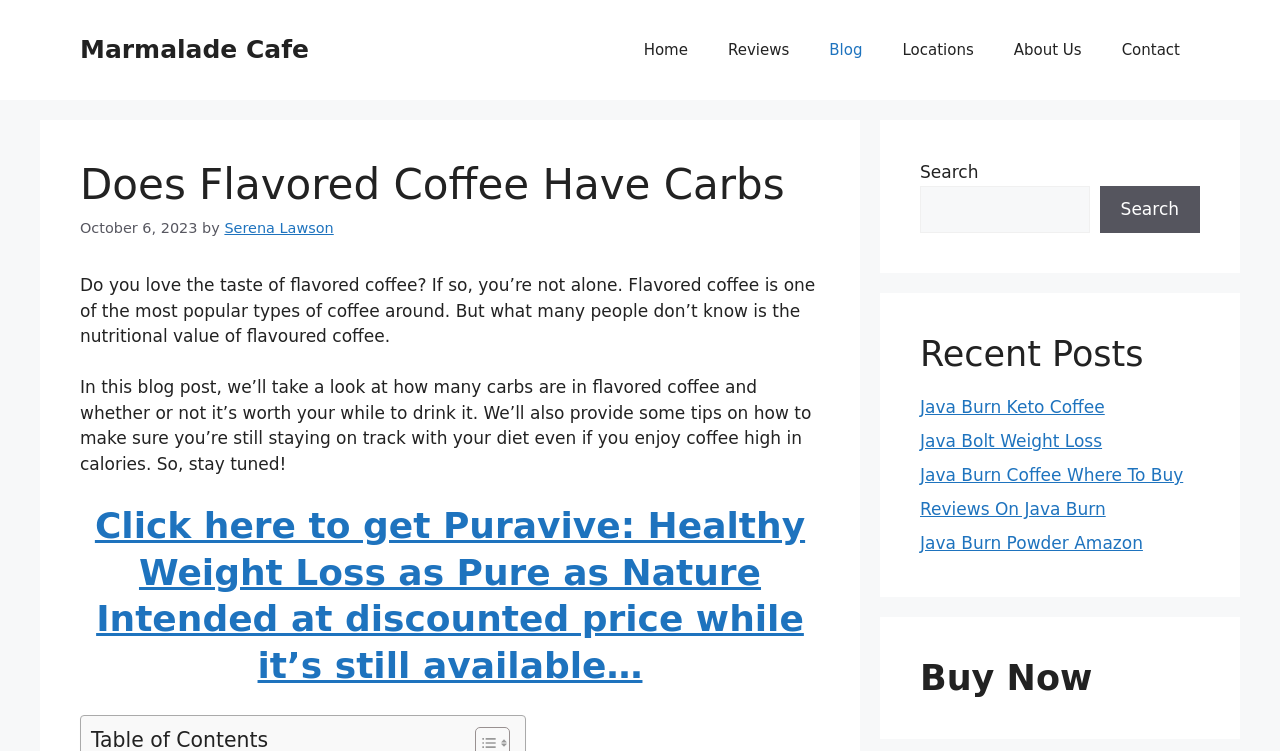Locate and generate the text content of the webpage's heading.

Does Flavored Coffee Have Carbs